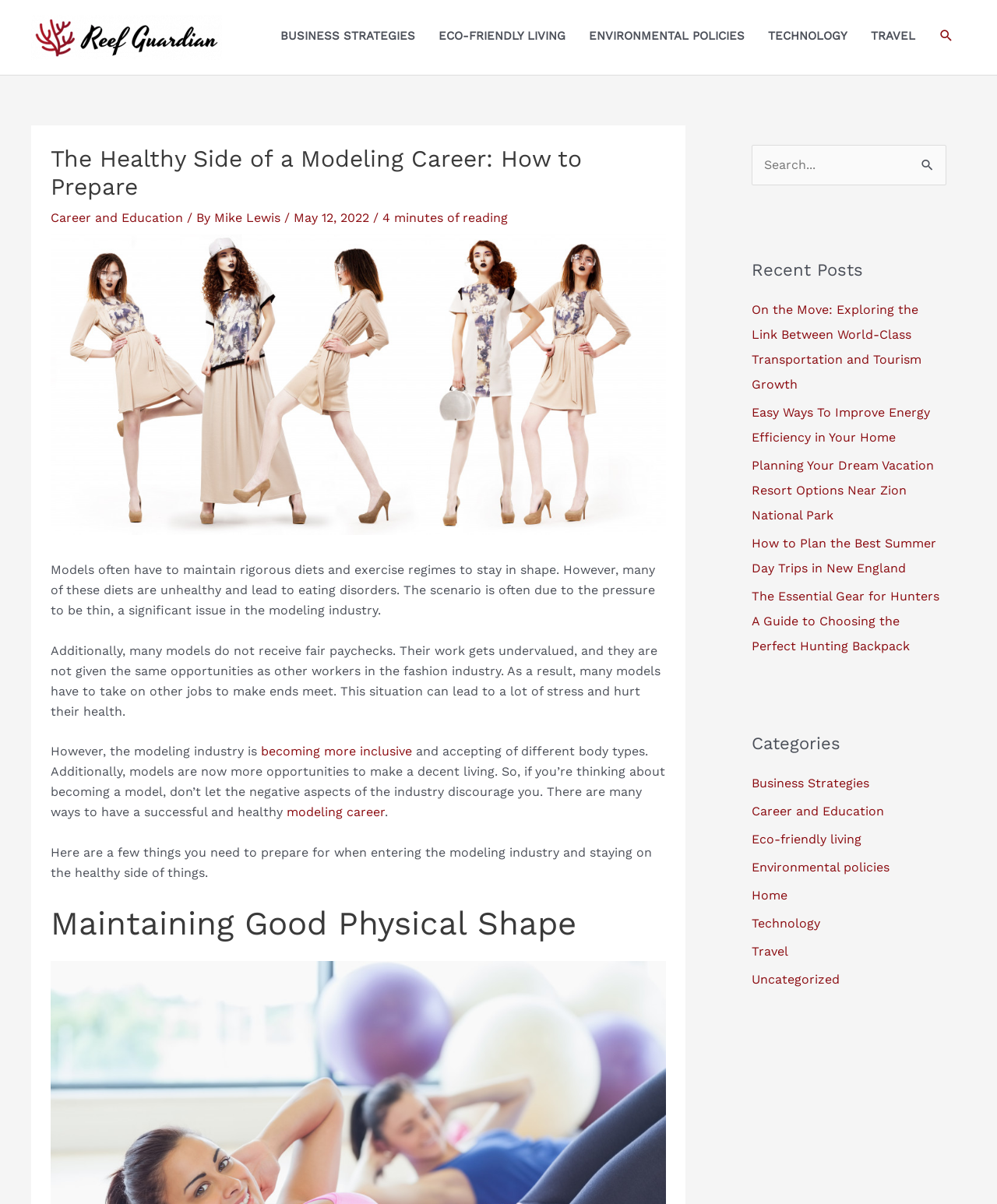Identify the bounding box coordinates of the clickable region to carry out the given instruction: "Read the 'On the Move: Exploring the Link Between World-Class Transportation and Tourism Growth' post".

[0.754, 0.251, 0.924, 0.325]